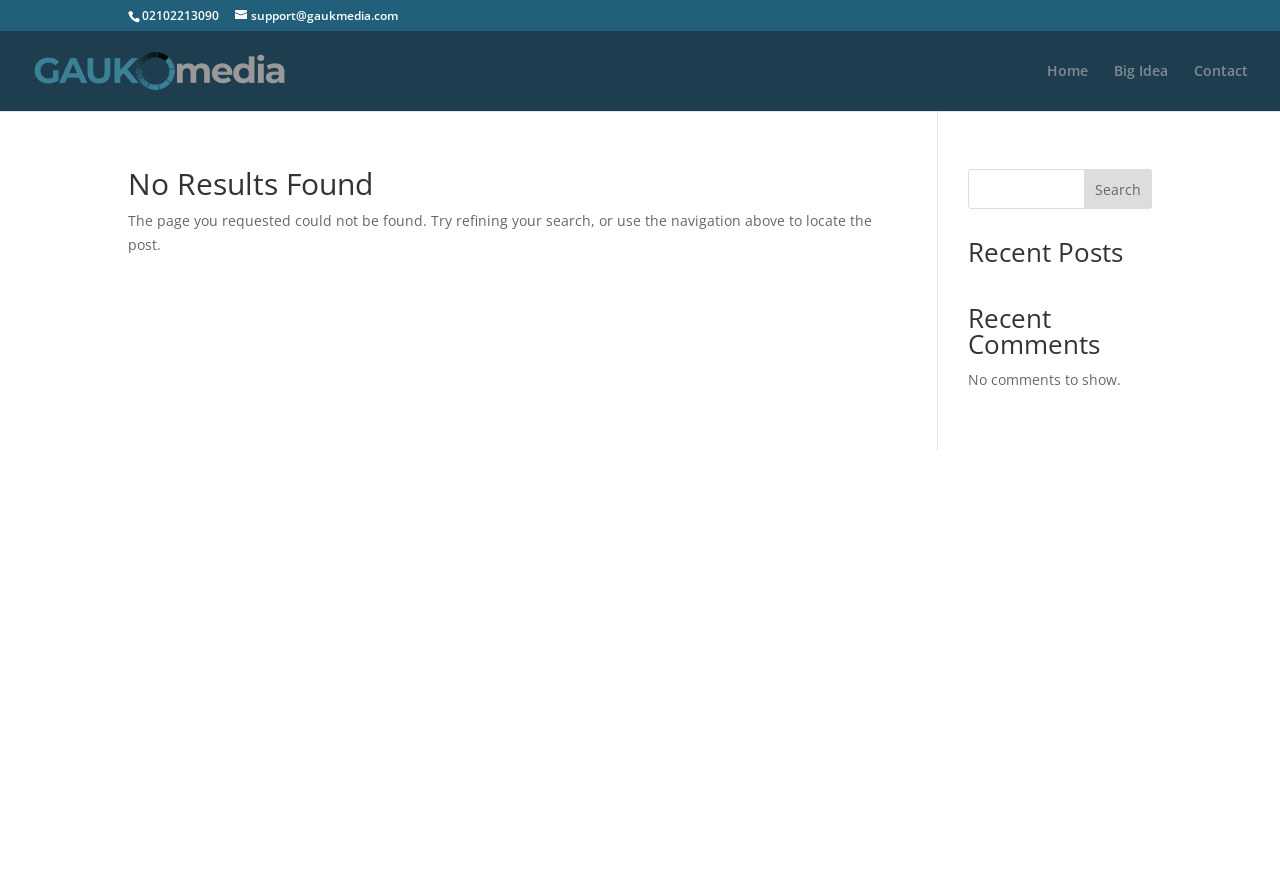Locate the primary headline on the webpage and provide its text.

No Results Found